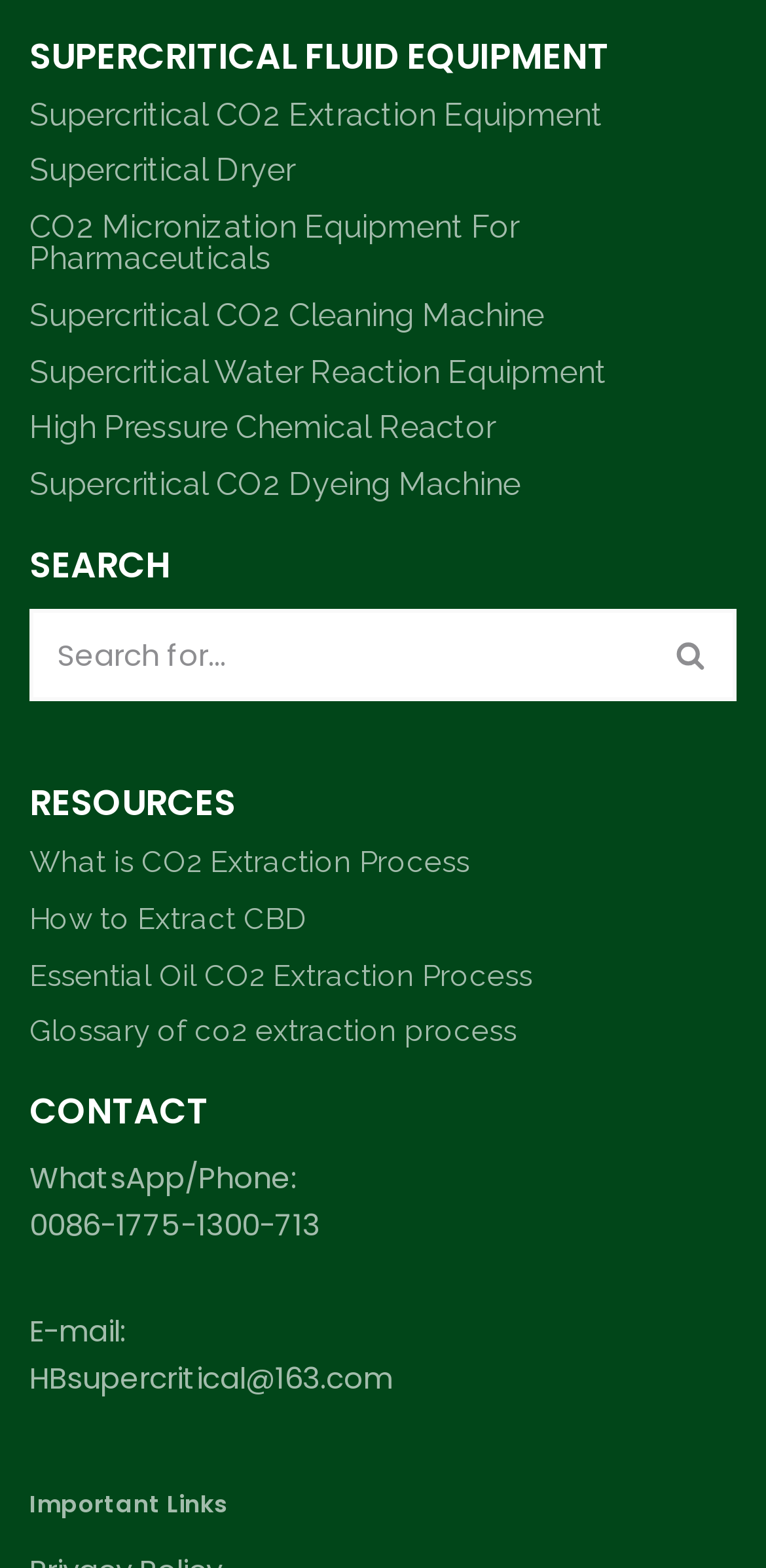Please give a concise answer to this question using a single word or phrase: 
What resources are available on this webpage?

Links and guides